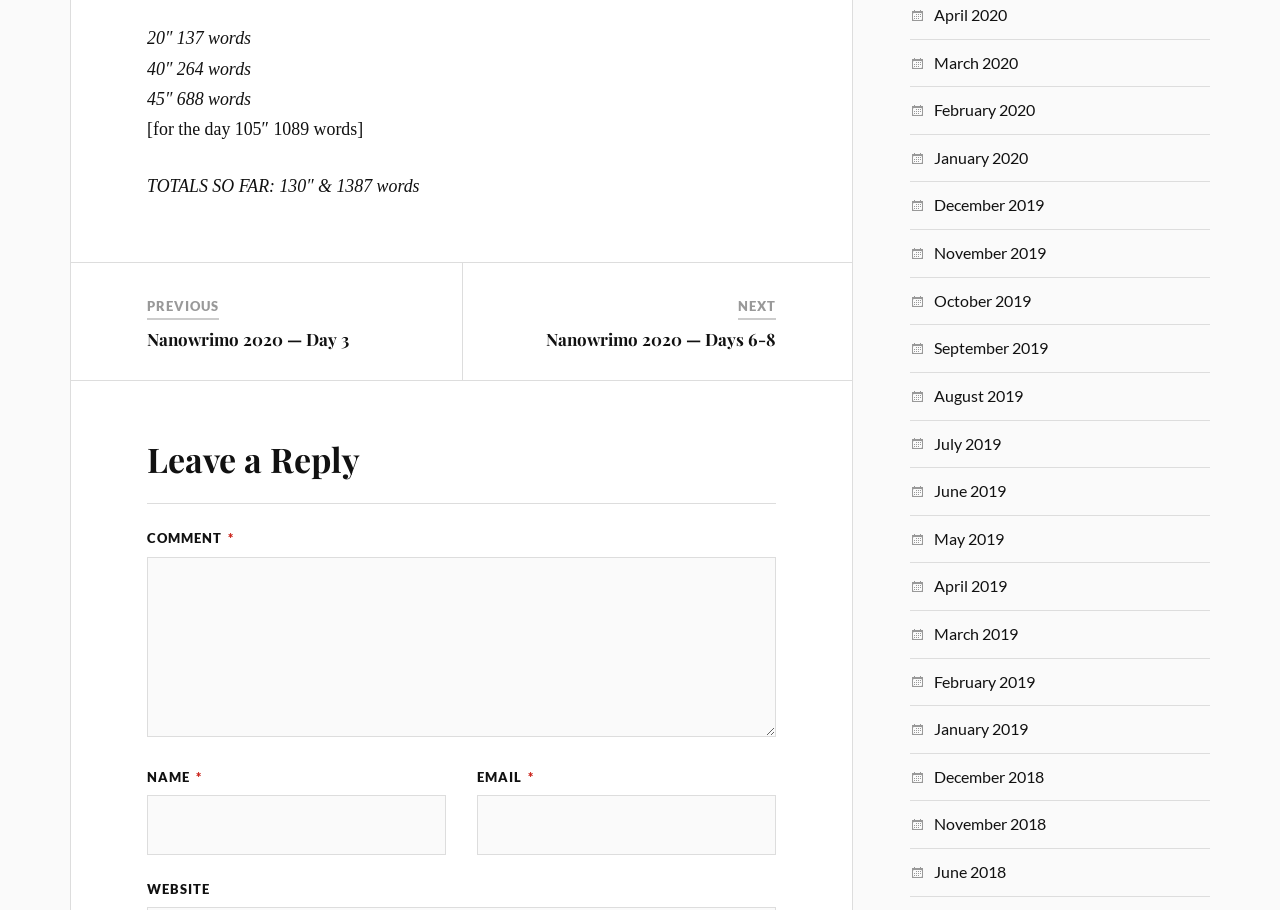Please locate the bounding box coordinates for the element that should be clicked to achieve the following instruction: "Click on 'NEXT'". Ensure the coordinates are given as four float numbers between 0 and 1, i.e., [left, top, right, bottom].

[0.577, 0.327, 0.606, 0.345]